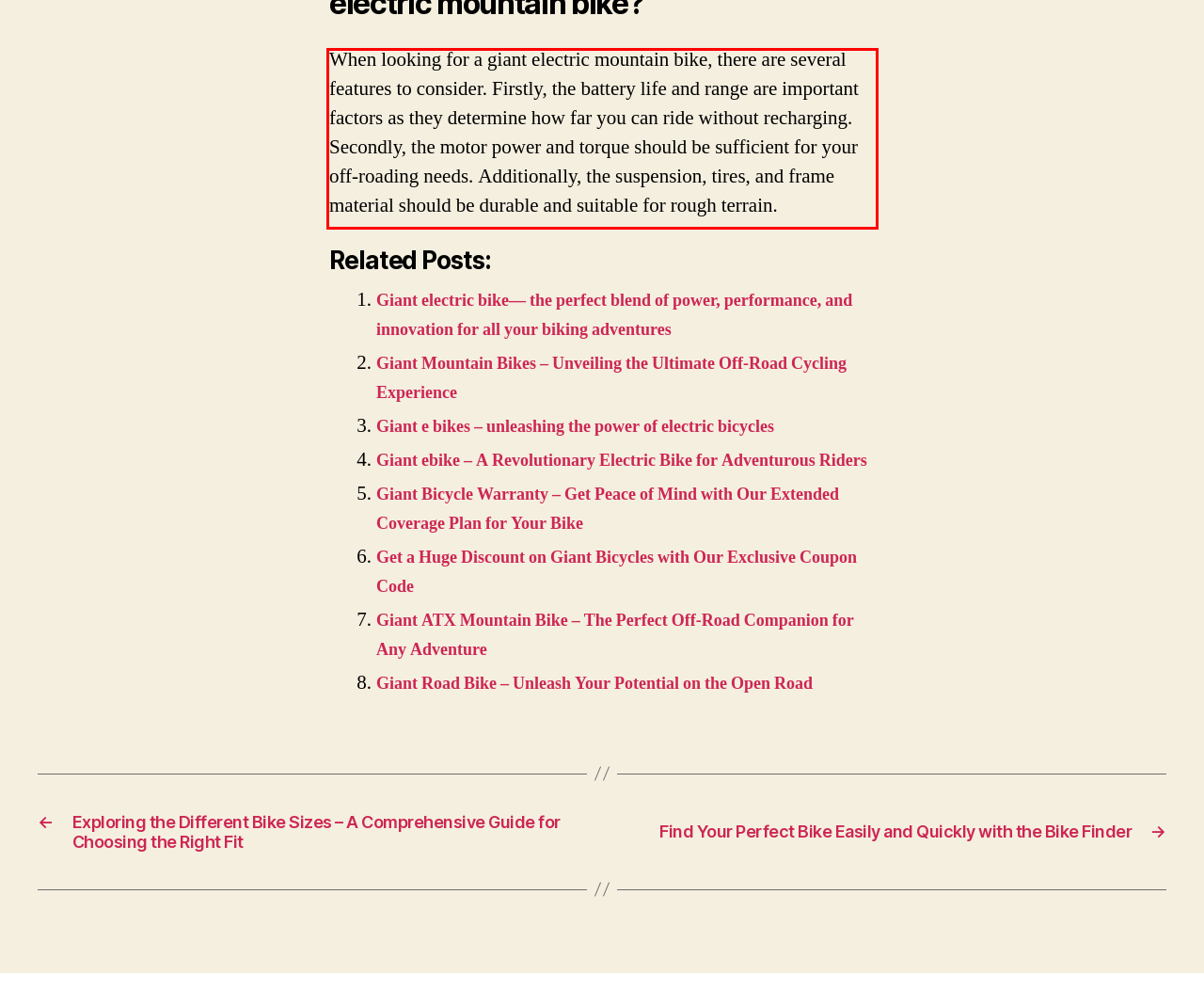Using the webpage screenshot, recognize and capture the text within the red bounding box.

When looking for a giant electric mountain bike, there are several features to consider. Firstly, the battery life and range are important factors as they determine how far you can ride without recharging. Secondly, the motor power and torque should be sufficient for your off-roading needs. Additionally, the suspension, tires, and frame material should be durable and suitable for rough terrain.